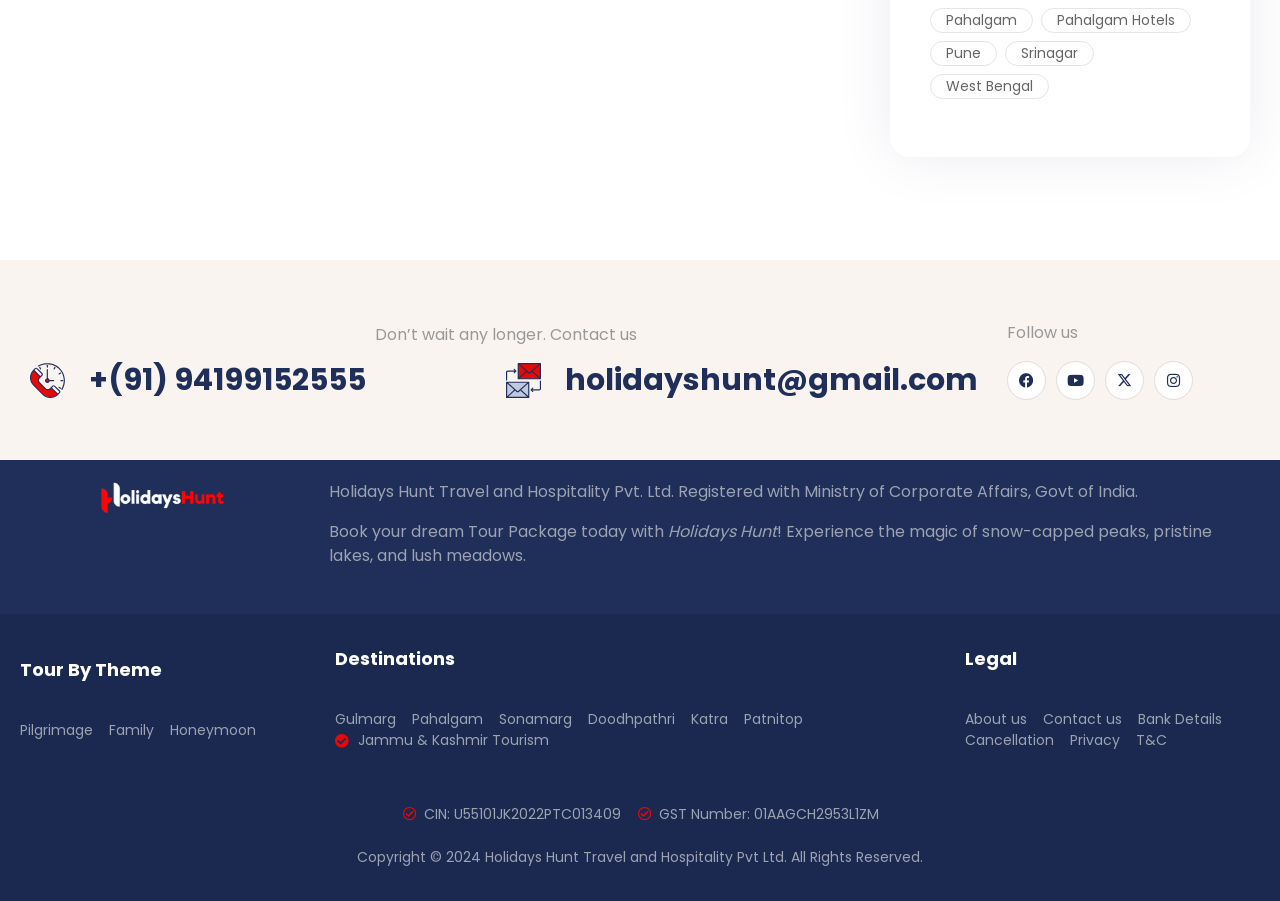What are the themes for tour packages?
Refer to the image and respond with a one-word or short-phrase answer.

Pilgrimage, Family, Honeymoon